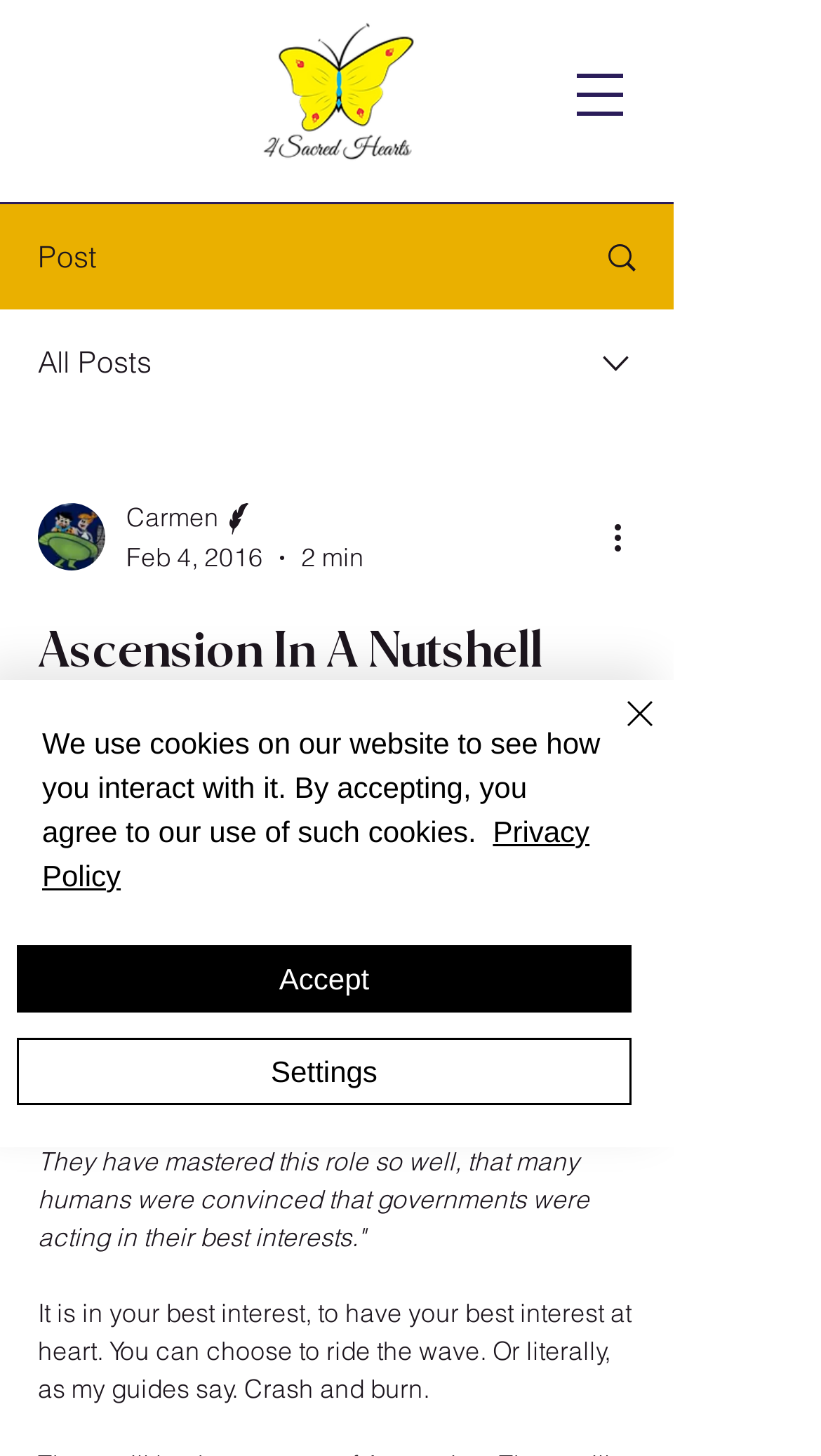Find the bounding box coordinates of the element to click in order to complete this instruction: "Visit 4 sacred hearts logo". The bounding box coordinates must be four float numbers between 0 and 1, denoted as [left, top, right, bottom].

[0.282, 0.014, 0.538, 0.116]